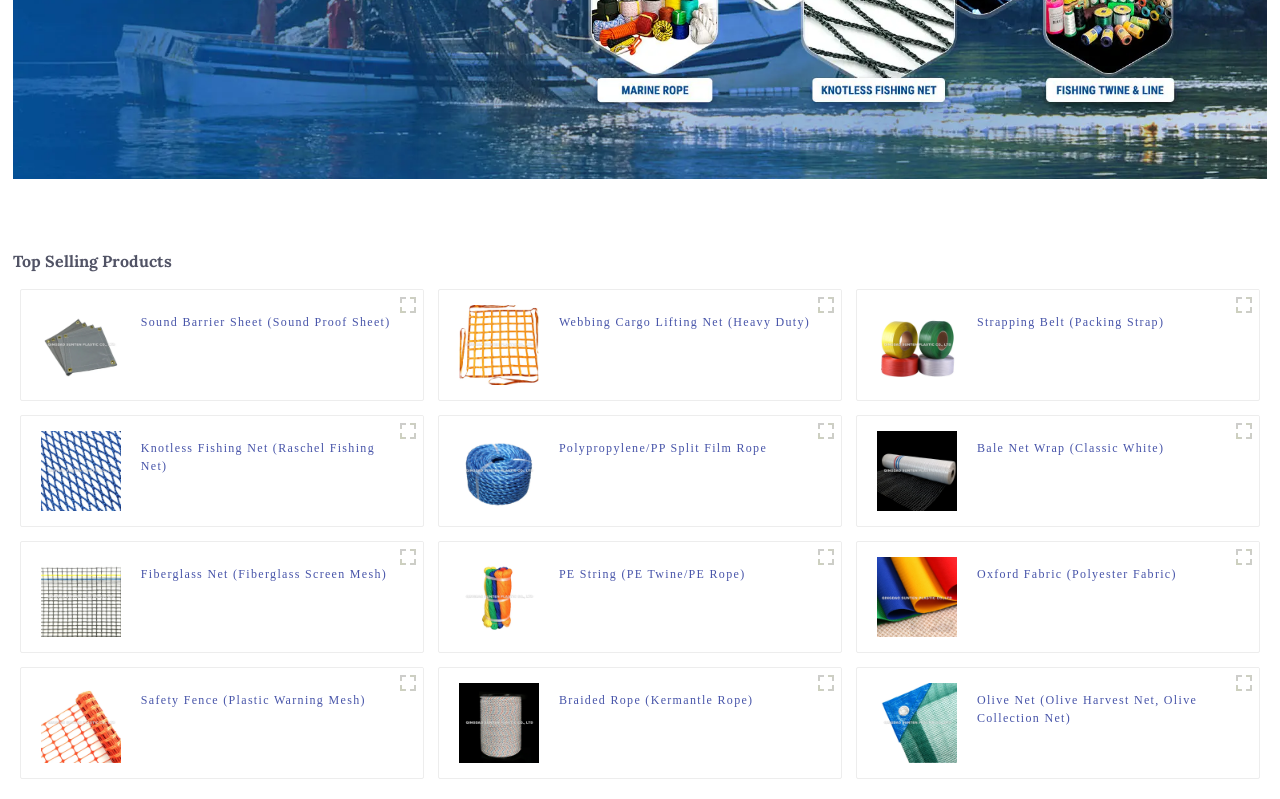Identify the bounding box coordinates of the element that should be clicked to fulfill this task: "View Sound Barrier Sheet (5) product details". The coordinates should be provided as four float numbers between 0 and 1, i.e., [left, top, right, bottom].

[0.032, 0.418, 0.094, 0.441]